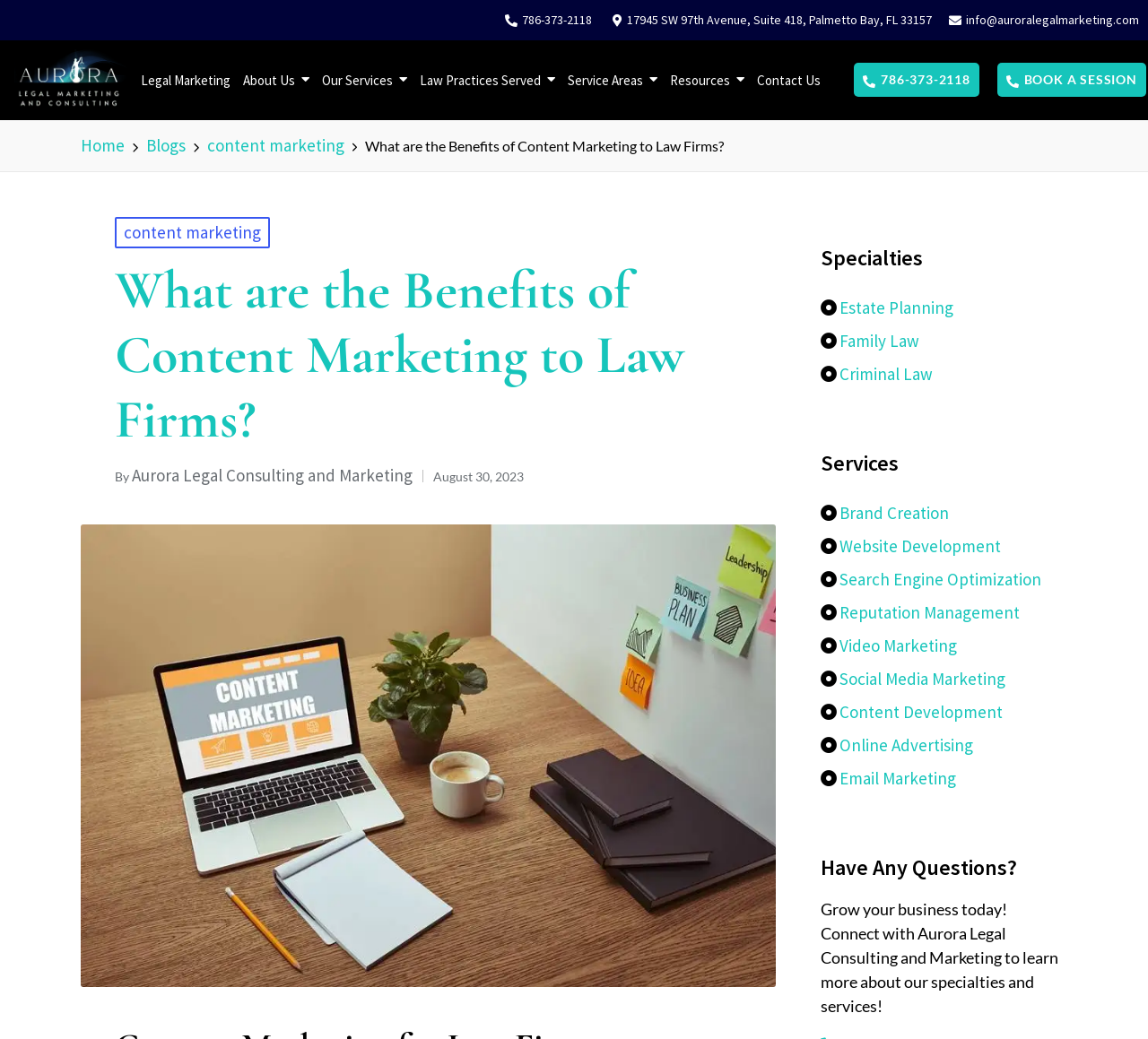Articulate a complete and detailed caption of the webpage elements.

This webpage is about content marketing for law firms, specifically discussing its benefits. At the top, there are three links to contact information: a phone number, an address, and an email. Below these, there is a navigation menu with links to various sections of the website, including "Home", "Blogs", and "content marketing".

The main content of the page is divided into sections. The first section has a heading "What are the Benefits of Content Marketing to Law Firms?" and a subheading "By Aurora Legal Consulting and Marketing" with a date "August 30, 2023". There is also an image related to content marketing for law firms.

Below this, there are three sections: "Specialties", "Services", and "Have Any Questions?". The "Specialties" section lists three links to specific areas of law: "Estate Planning", "Family Law", and "Criminal Law". The "Services" section lists eight links to various services offered, including "Brand Creation", "Website Development", and "Content Development". The "Have Any Questions?" section has a call-to-action text encouraging visitors to connect with Aurora Legal Consulting and Marketing to learn more about their specialties and services.

On the right side of the page, there are two links: a phone number and a "BOOK A SESSION" button.